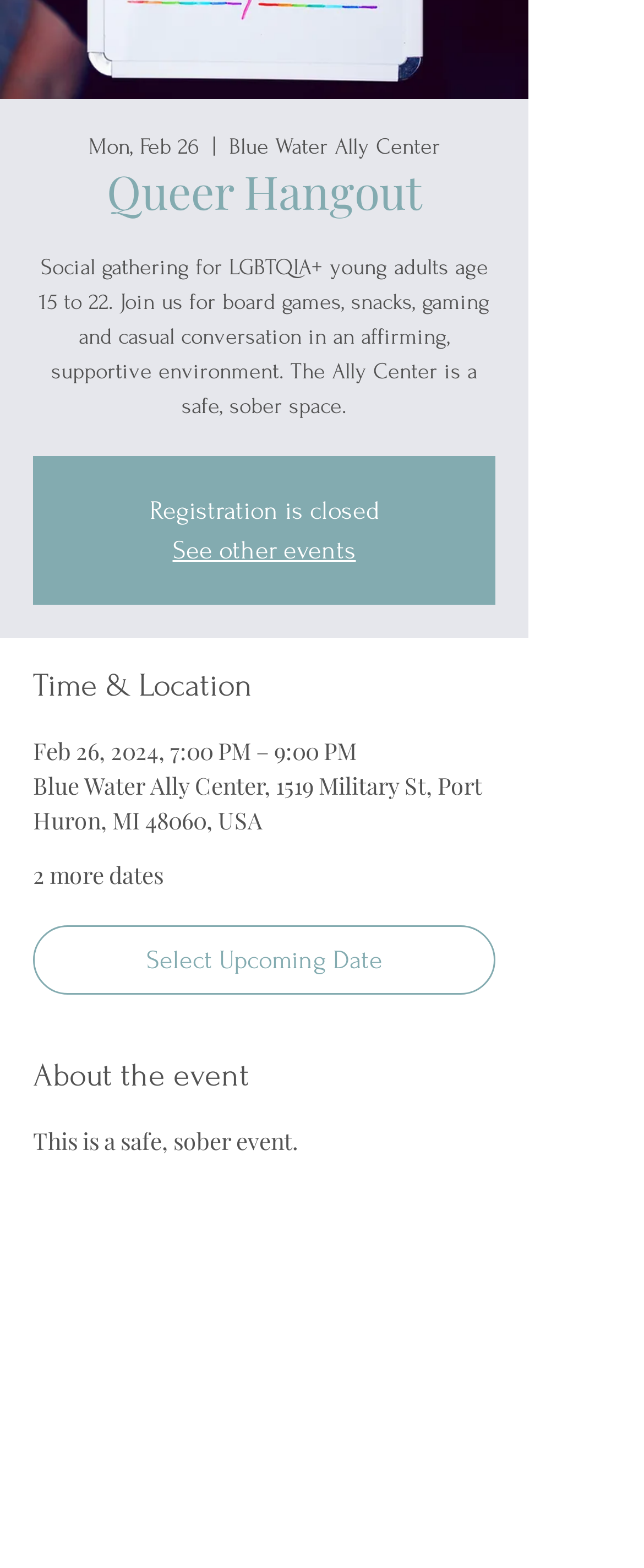Respond with a single word or short phrase to the following question: 
Is the event a safe space?

Yes